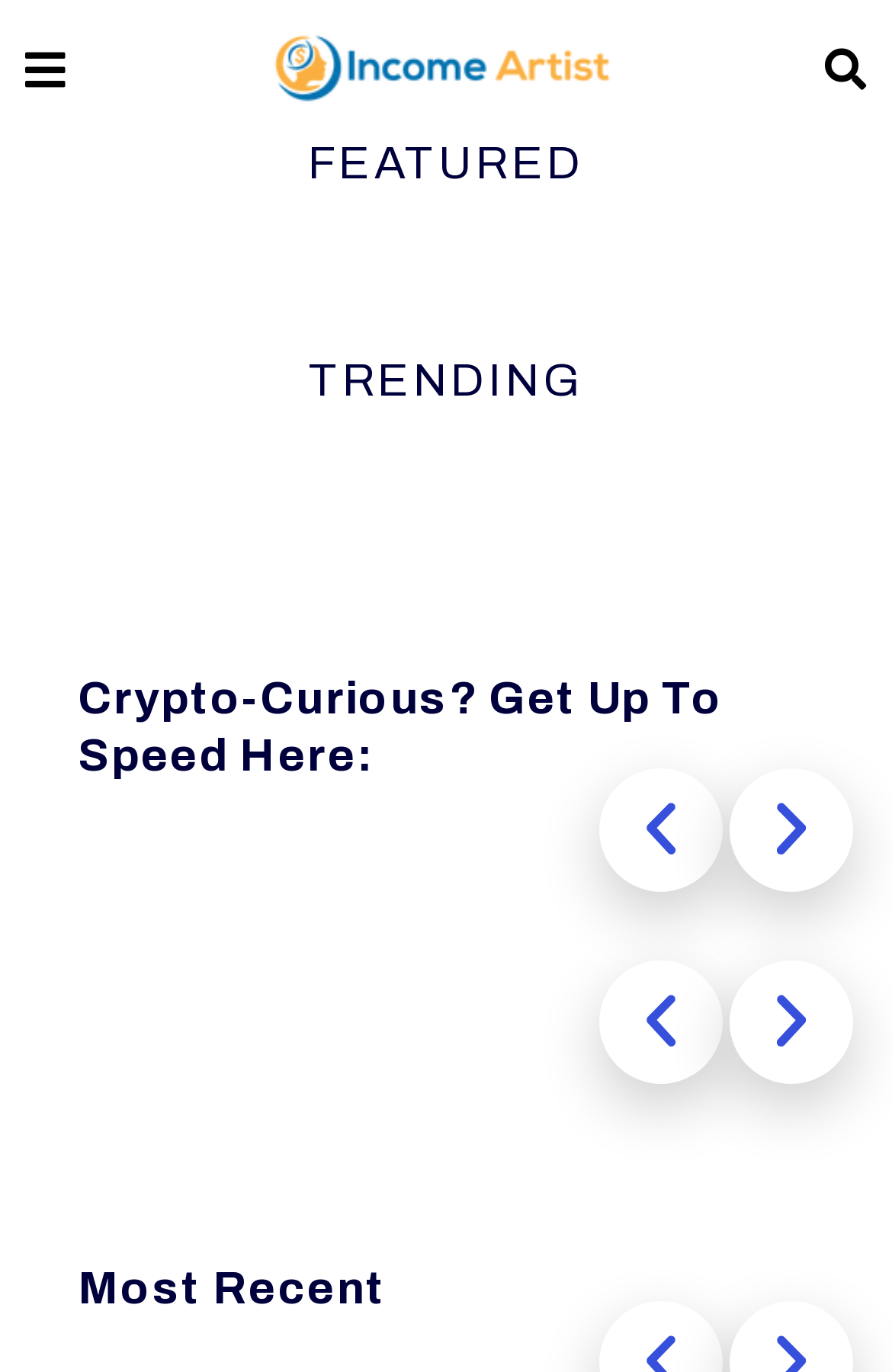Can you look at the image and give a comprehensive answer to the question:
What is the main topic of the webpage?

The webpage has a heading 'Crypto-Curious? Get Up To Speed Here:', which suggests that the main topic of the webpage is related to cryptocurrency. Additionally, the webpage has a ranking of the best in each industry, which further supports this conclusion.